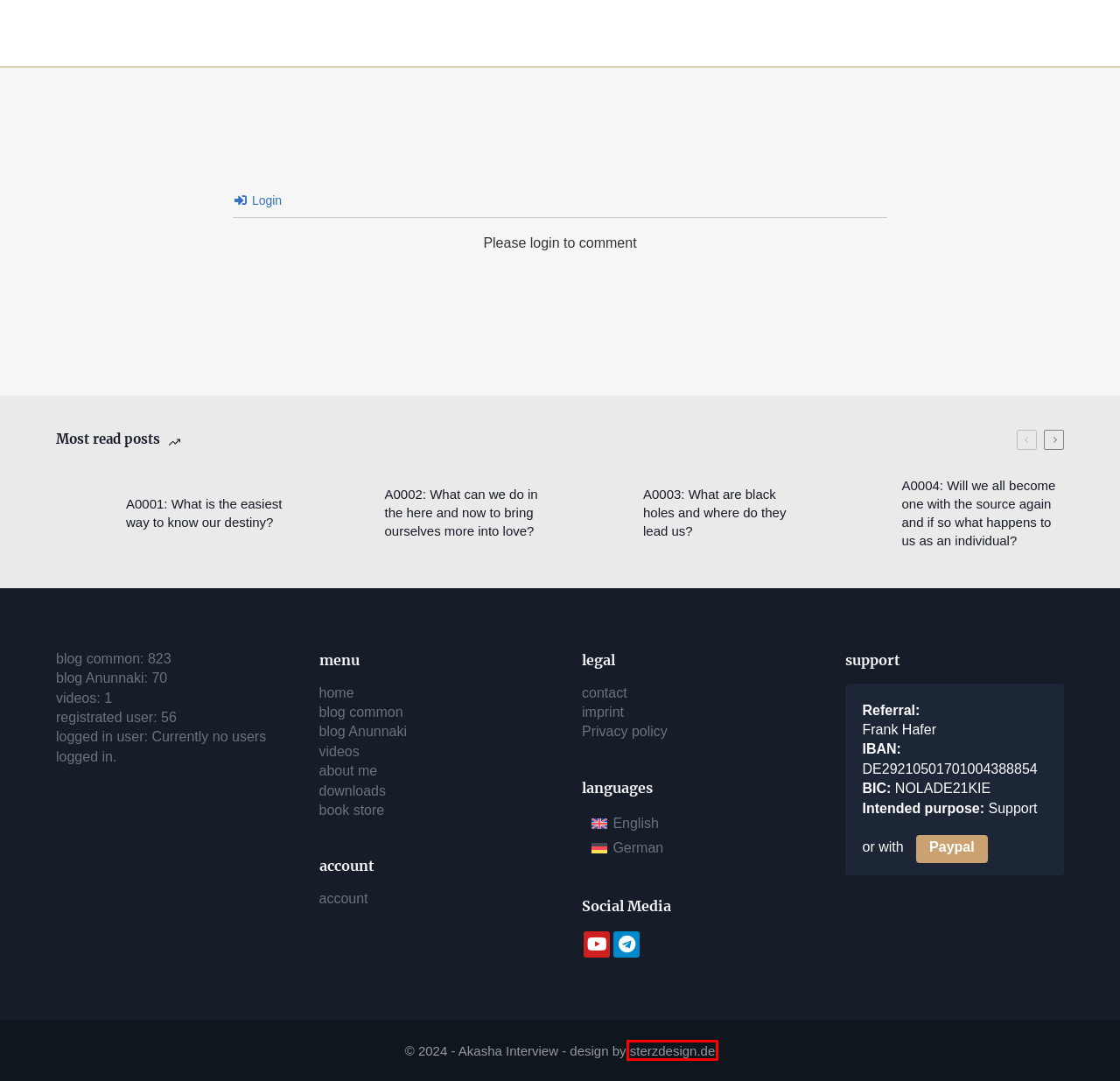Given a screenshot of a webpage with a red bounding box highlighting a UI element, determine which webpage description best matches the new webpage that appears after clicking the highlighted element. Here are the candidates:
A. A0002: What can we do in the here and now to bring ourselves more into love?
B. Grafikdesign für Firmen und Selbständige
C. blog common - akasha-interview
D. Table of contents - akasha-interview
E. A0004: Will we all become one with the source again and if so what happens to us as an individual?
F. blog Anunnaki - akasha-interview
G. A0757: Why does All That Is exist and why are we contained in All That Is?
H. A0003: What are black holes and where do they lead us?

B